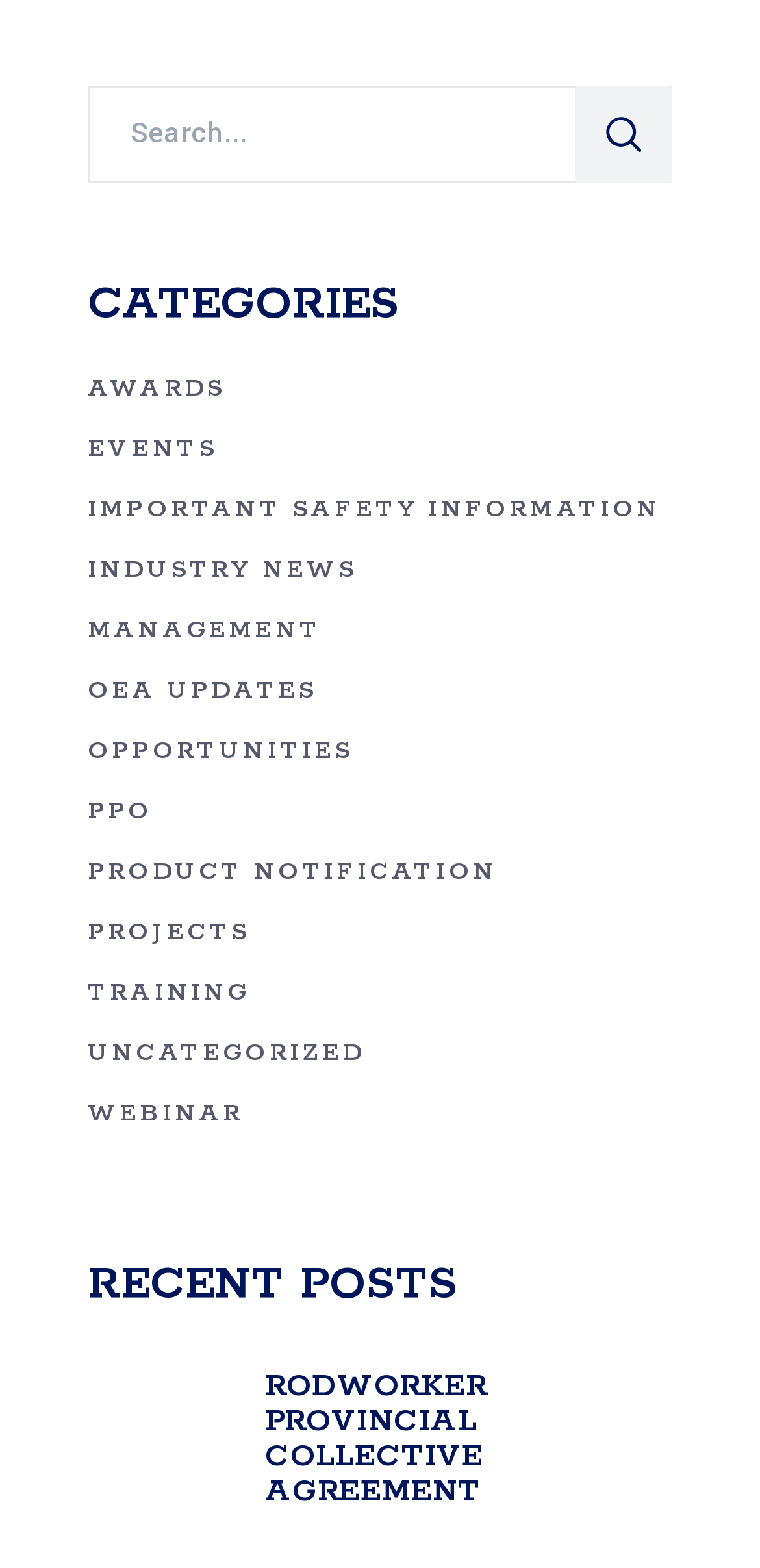Find the bounding box of the UI element described as: "Product Notification". The bounding box coordinates should be given as four float values between 0 and 1, i.e., [left, top, right, bottom].

[0.115, 0.54, 0.654, 0.573]